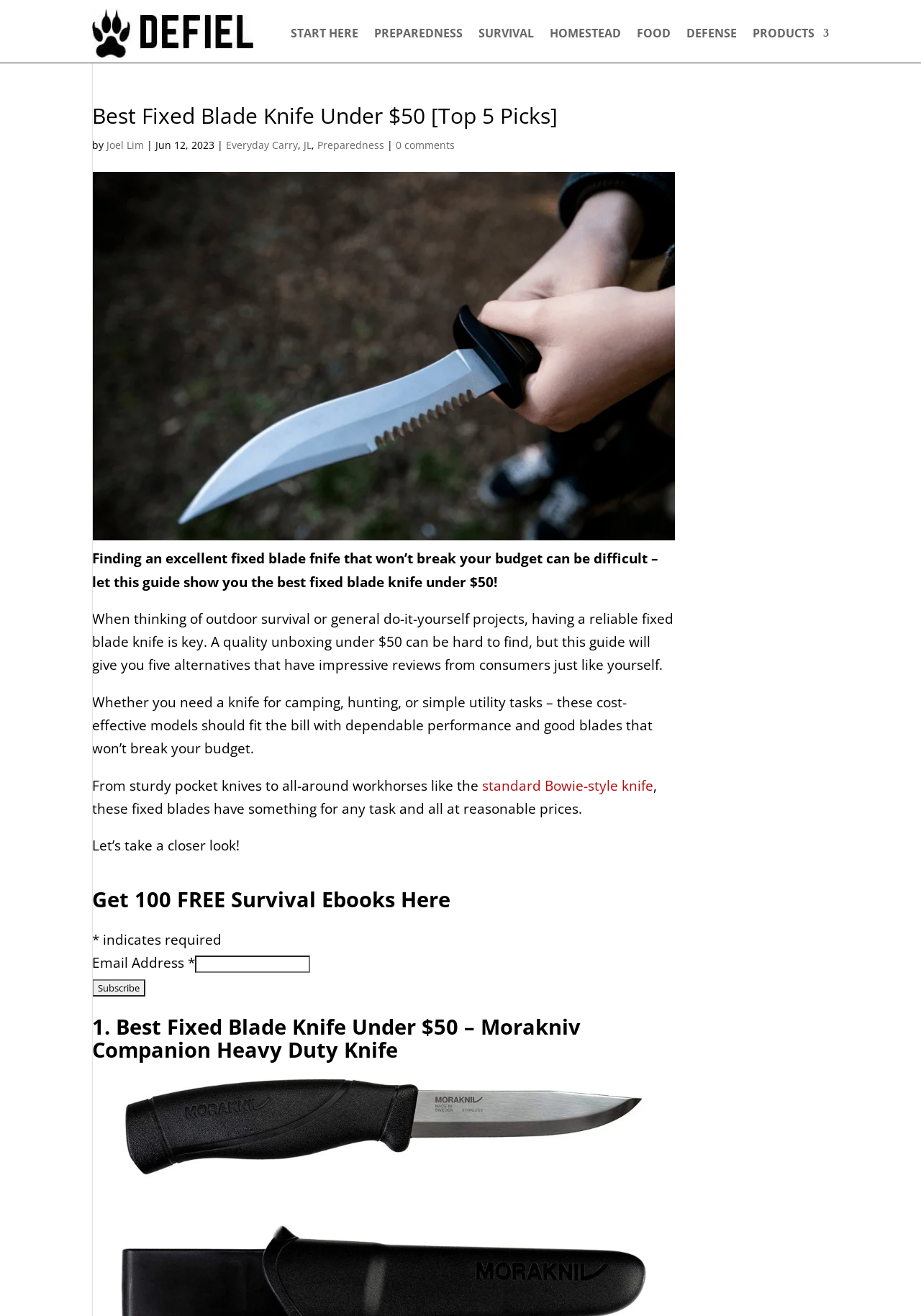Answer the question below with a single word or a brief phrase: 
How many categories are in the top navigation menu?

6